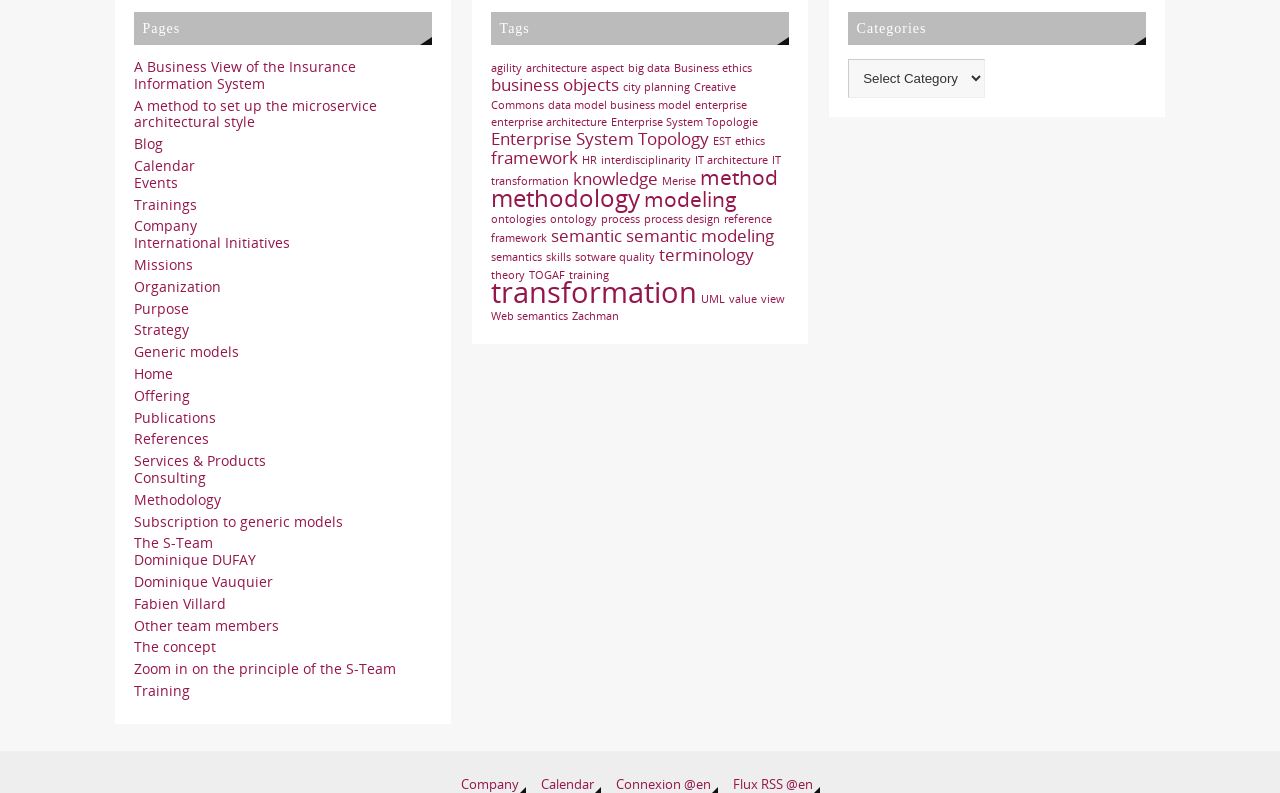Using the given description, provide the bounding box coordinates formatted as (top-left x, top-left y, bottom-right x, bottom-right y), with all values being floating point numbers between 0 and 1. Description: data model business model

[0.428, 0.123, 0.54, 0.141]